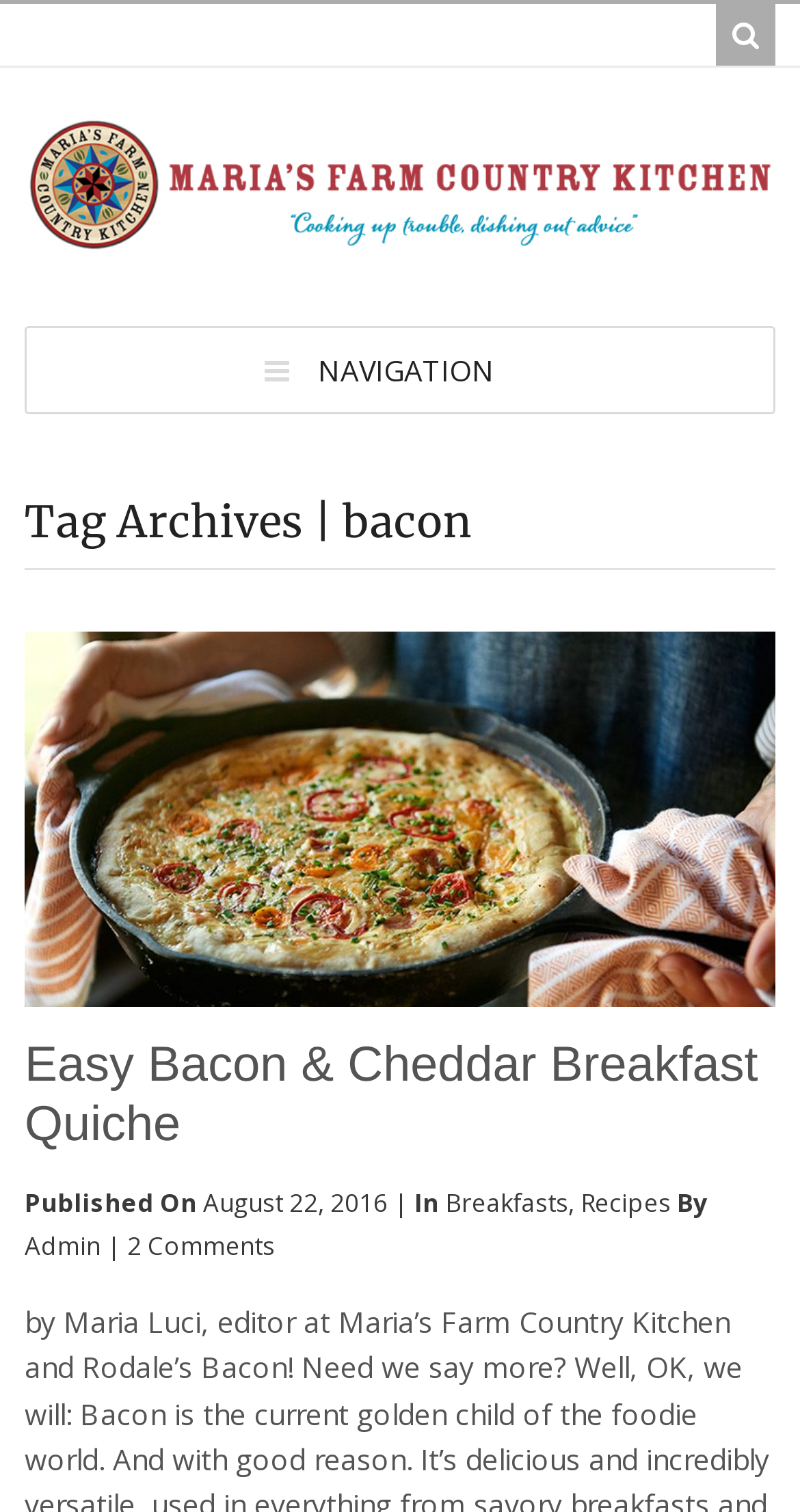Generate a thorough description of the webpage.

The webpage is about bacon recipes and is part of Maria's Farm Country Kitchen. At the top left, there is a link to the website's homepage, accompanied by an image with the same name. Below this, there is a navigation heading with a link to the navigation page. 

The main content of the webpage is a blog post titled "Easy Bacon & Cheddar Breakfast Quiche". This title is displayed twice, once as a heading and again as a link. The post is accompanied by an image with the same title. 

Below the post title, there is a section with publication information, including the date "August 22, 2016" and categories "Breakfasts" and "Recipes". The author of the post is listed as "Admin". There is also a link to the comments section, which has 2 comments.